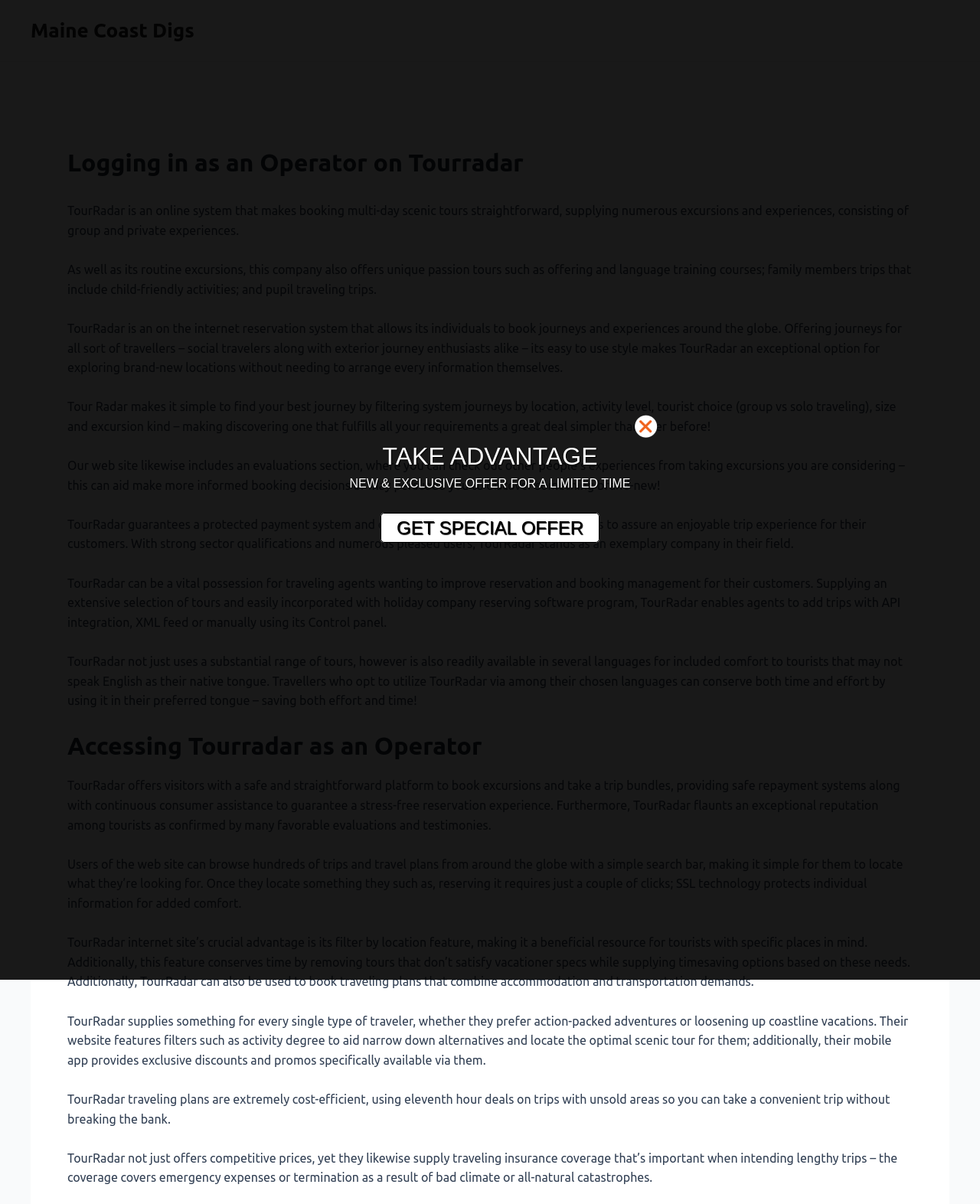Generate the title text from the webpage.

Logging in as an Operator on Tourradar